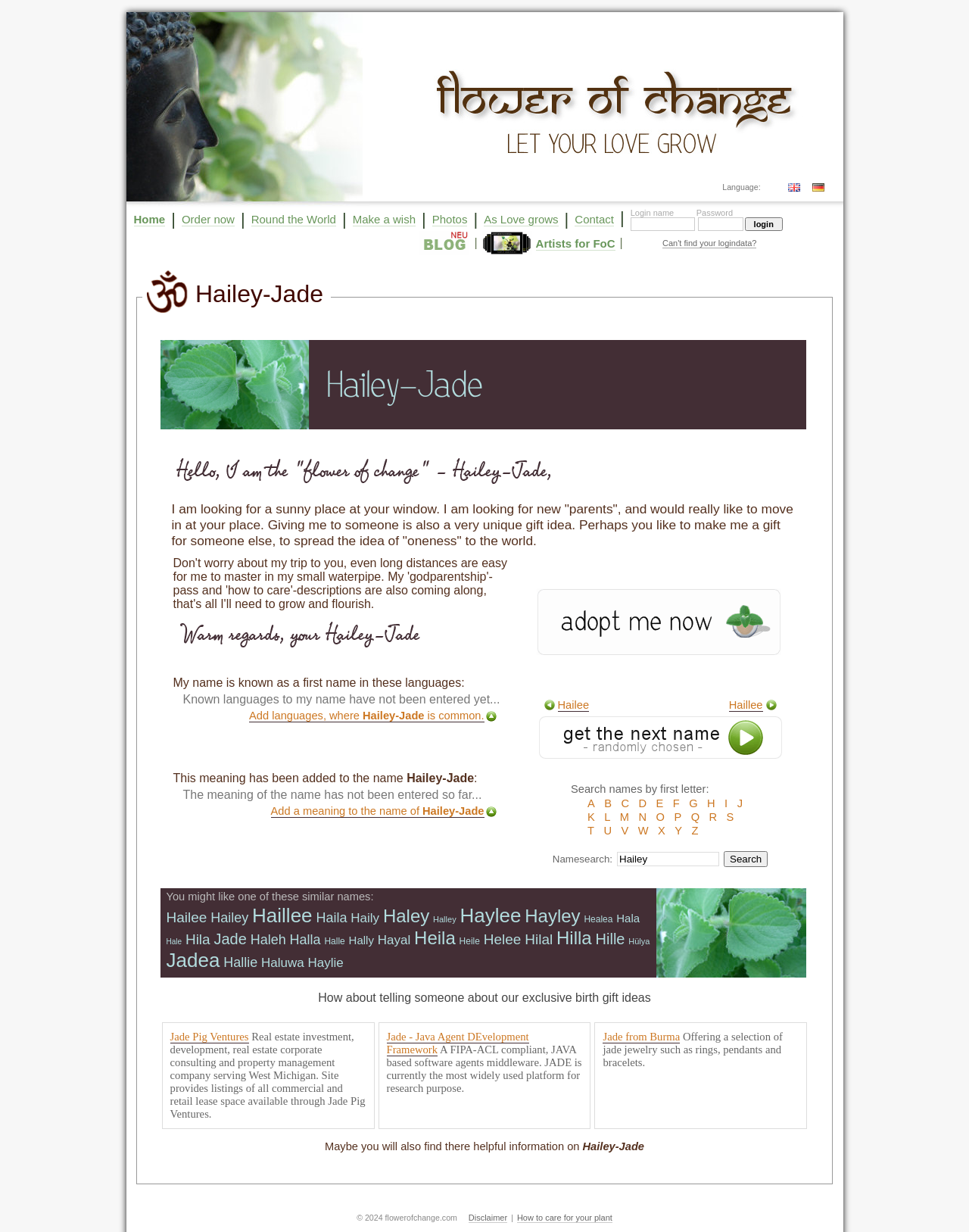What is the language selection option?
Based on the image, give a one-word or short phrase answer.

english german